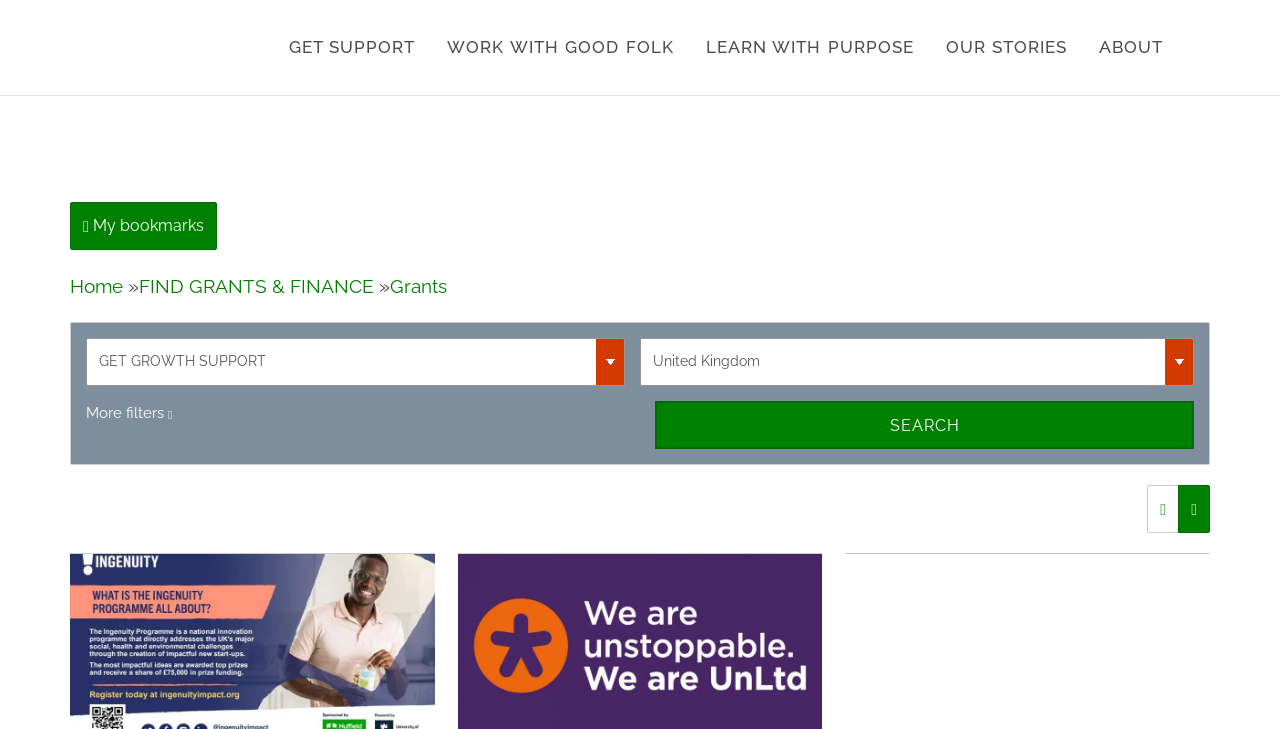What is the text of the button below the comboboxes?
Respond to the question with a single word or phrase according to the image.

SEARCH